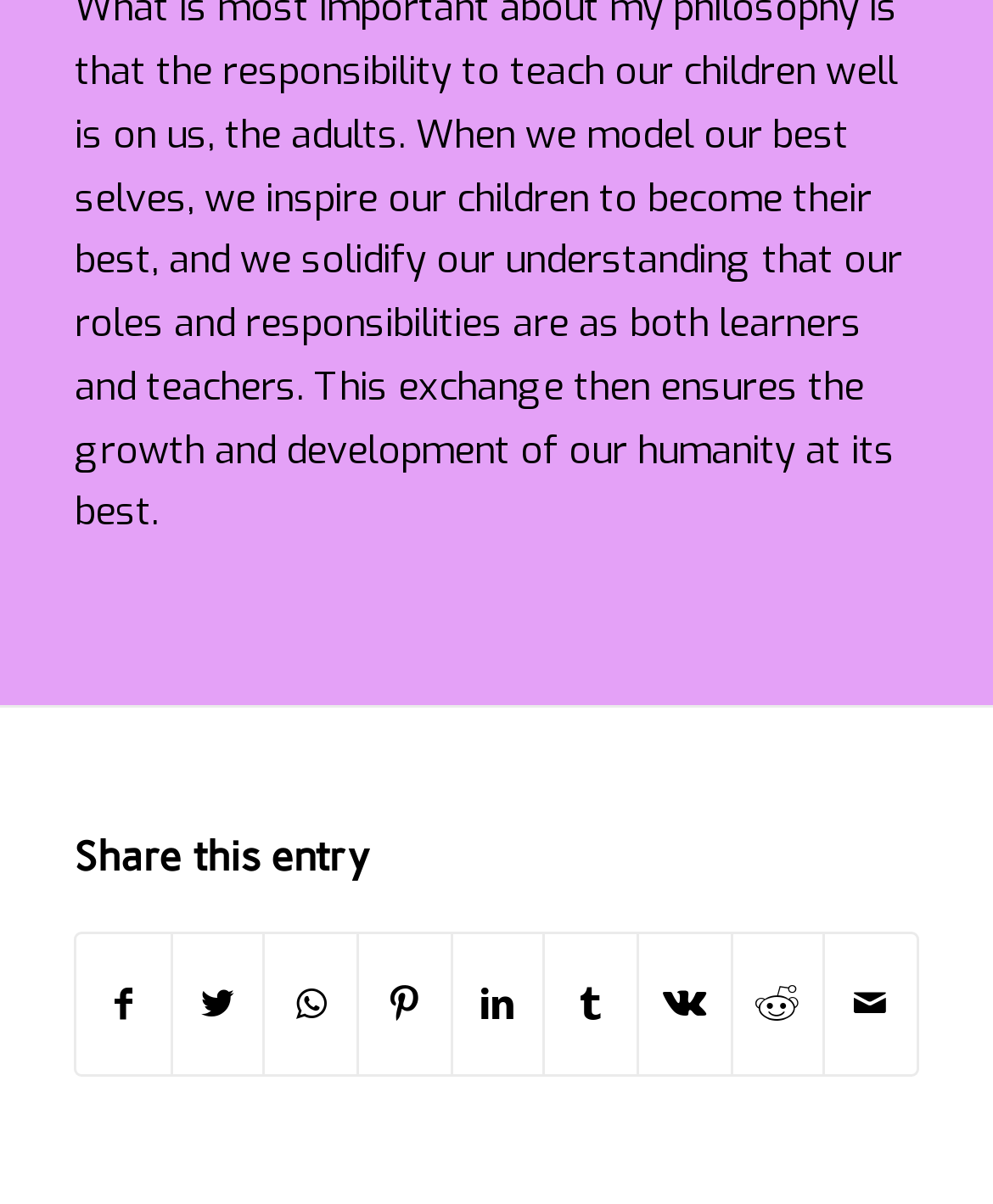Determine the bounding box coordinates of the target area to click to execute the following instruction: "Share on Facebook."

[0.078, 0.775, 0.171, 0.893]